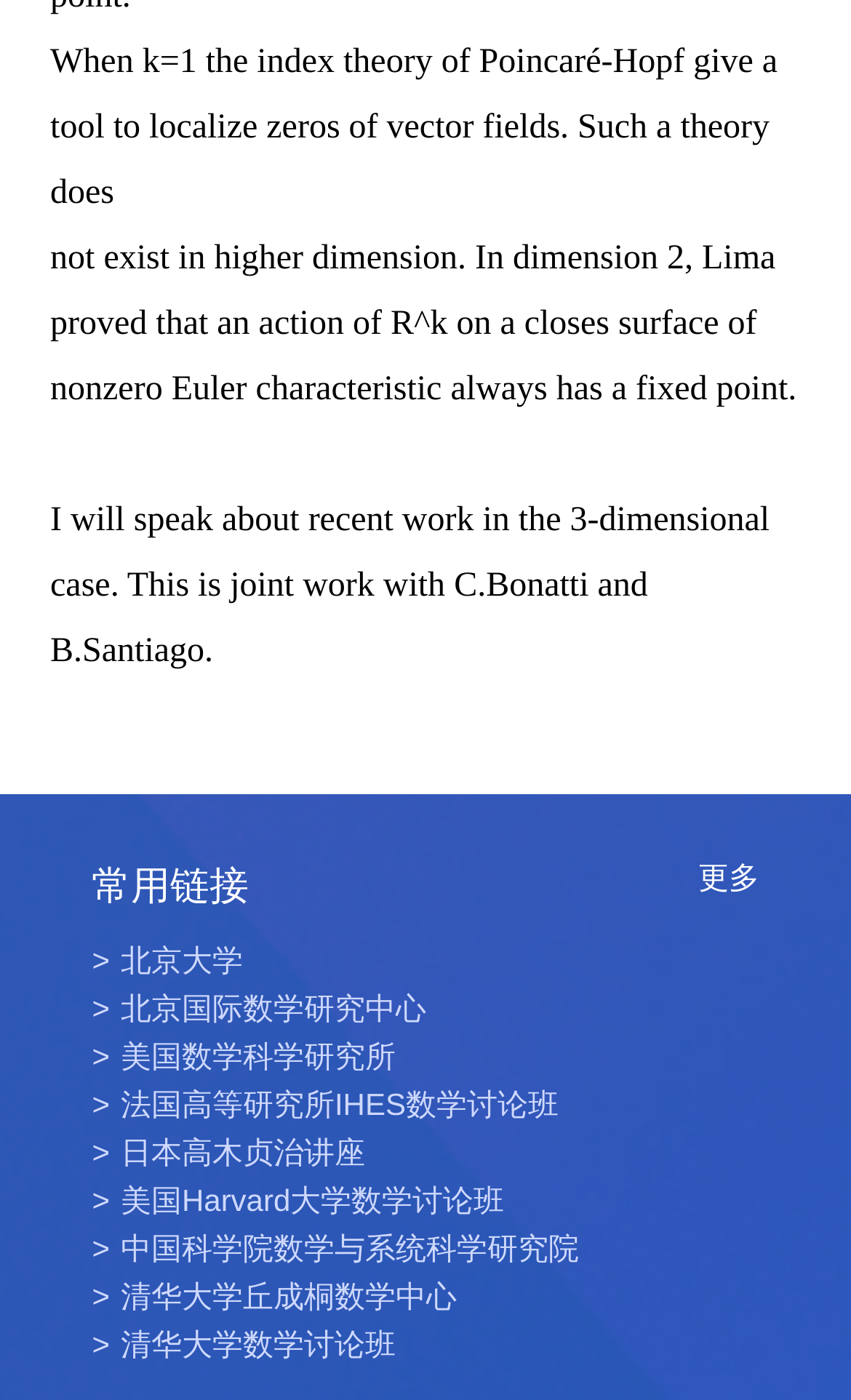Provide a short answer using a single word or phrase for the following question: 
How many links are there under '常用链接'?

9